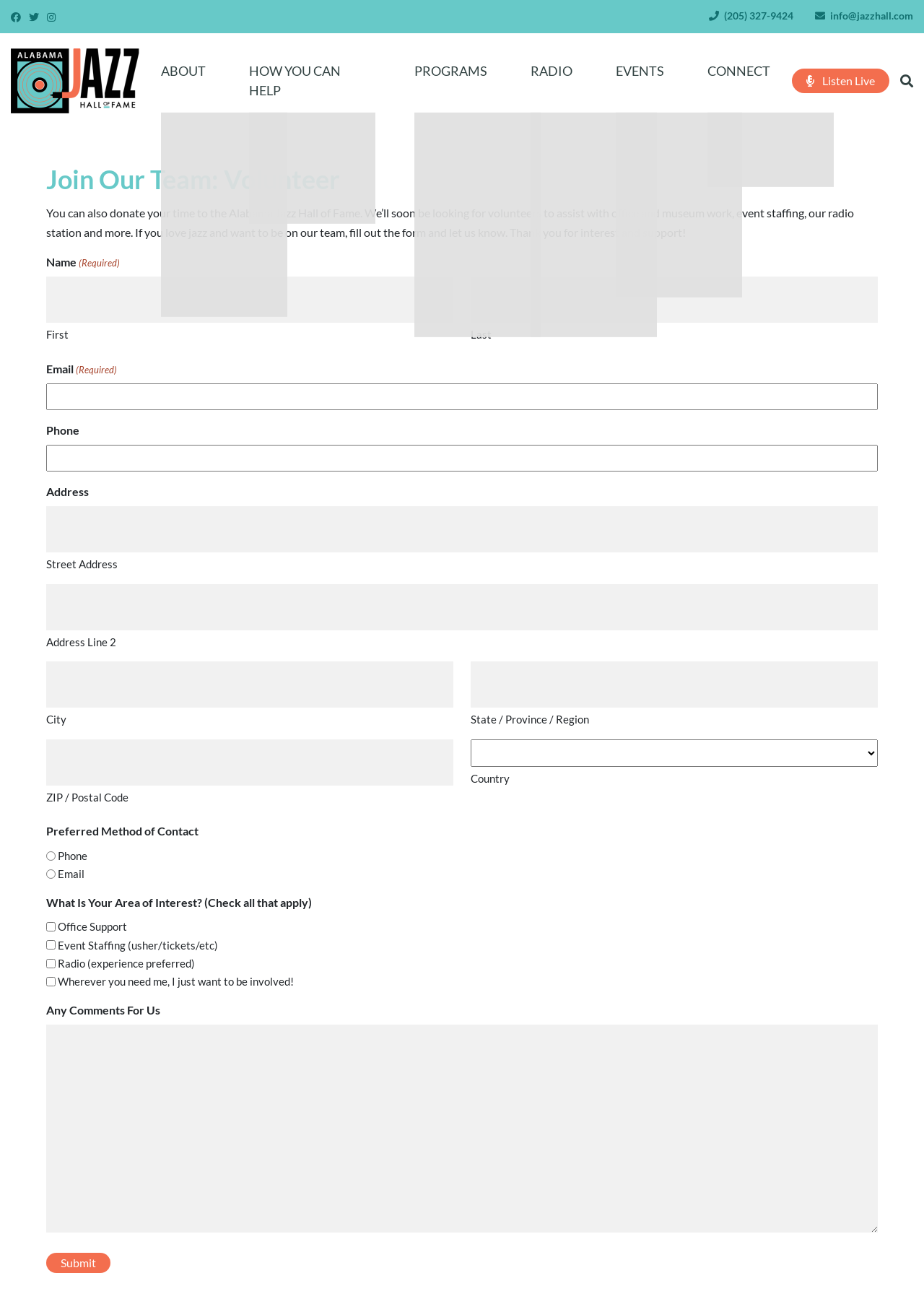Refer to the screenshot and give an in-depth answer to this question: What is the purpose of the form on the webpage?

The form on the webpage is used to collect information from individuals who are interested in volunteering for the Alabama Jazz Hall of Fame. The form asks for personal information, address, and preferred method of contact, as well as the area of interest for volunteering.